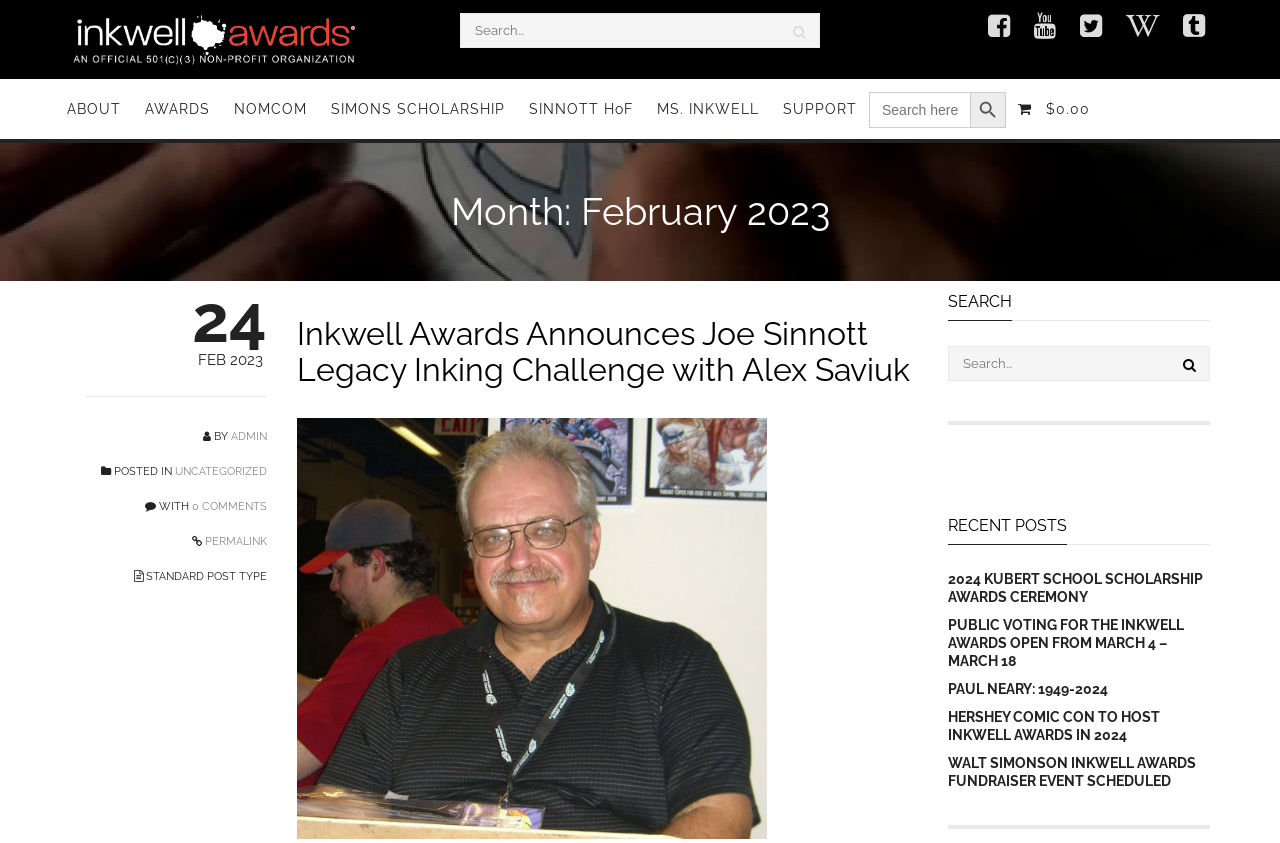Based on the element description Ms. Inkwell, identify the bounding box coordinates for the UI element. The coordinates should be in the format (top-left x, top-left y, bottom-right x, bottom-right y) and within the 0 to 1 range.

[0.504, 0.094, 0.602, 0.165]